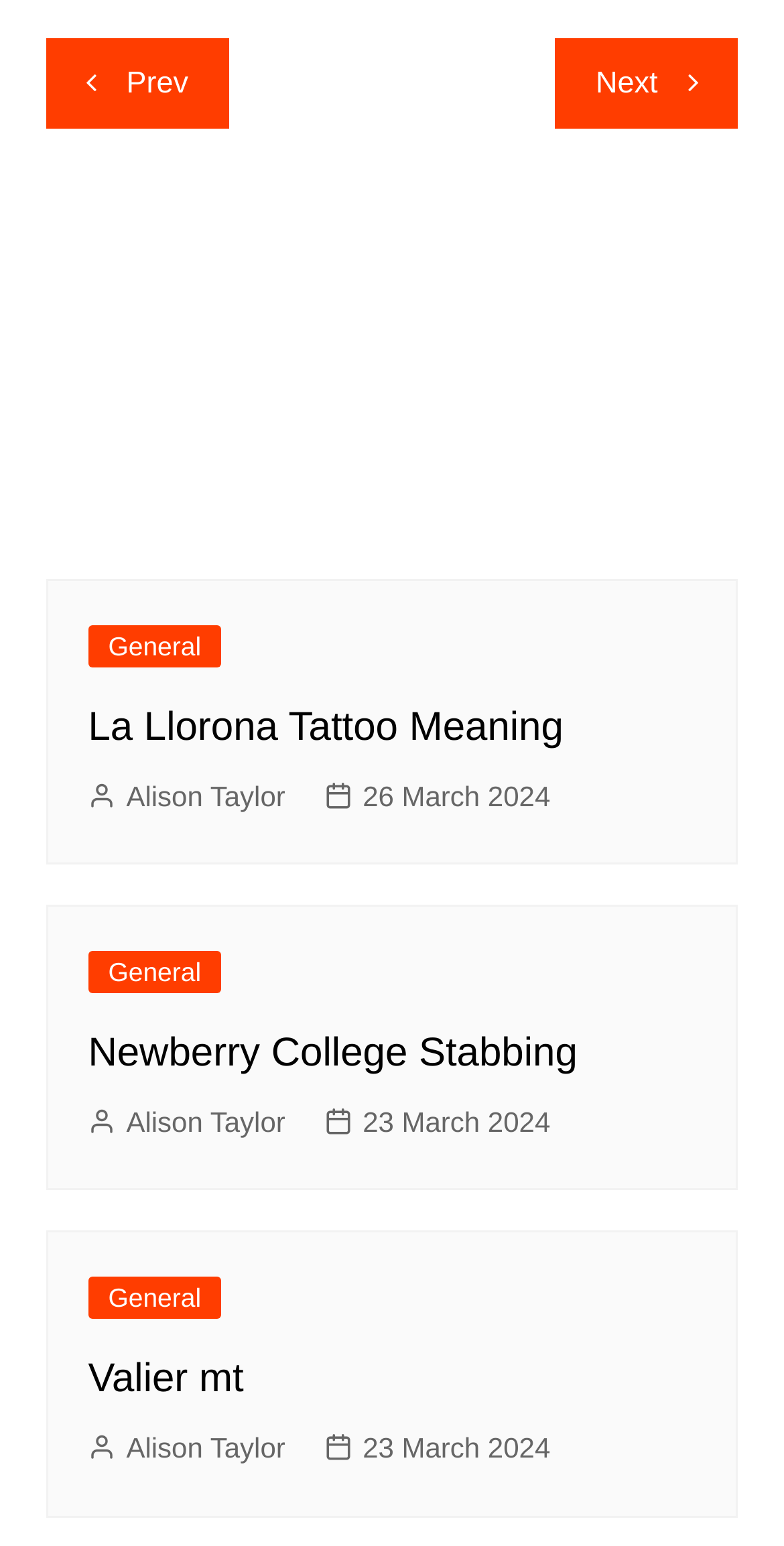What is the title of the first post?
Using the image, give a concise answer in the form of a single word or short phrase.

La Llorona Tattoo Meaning